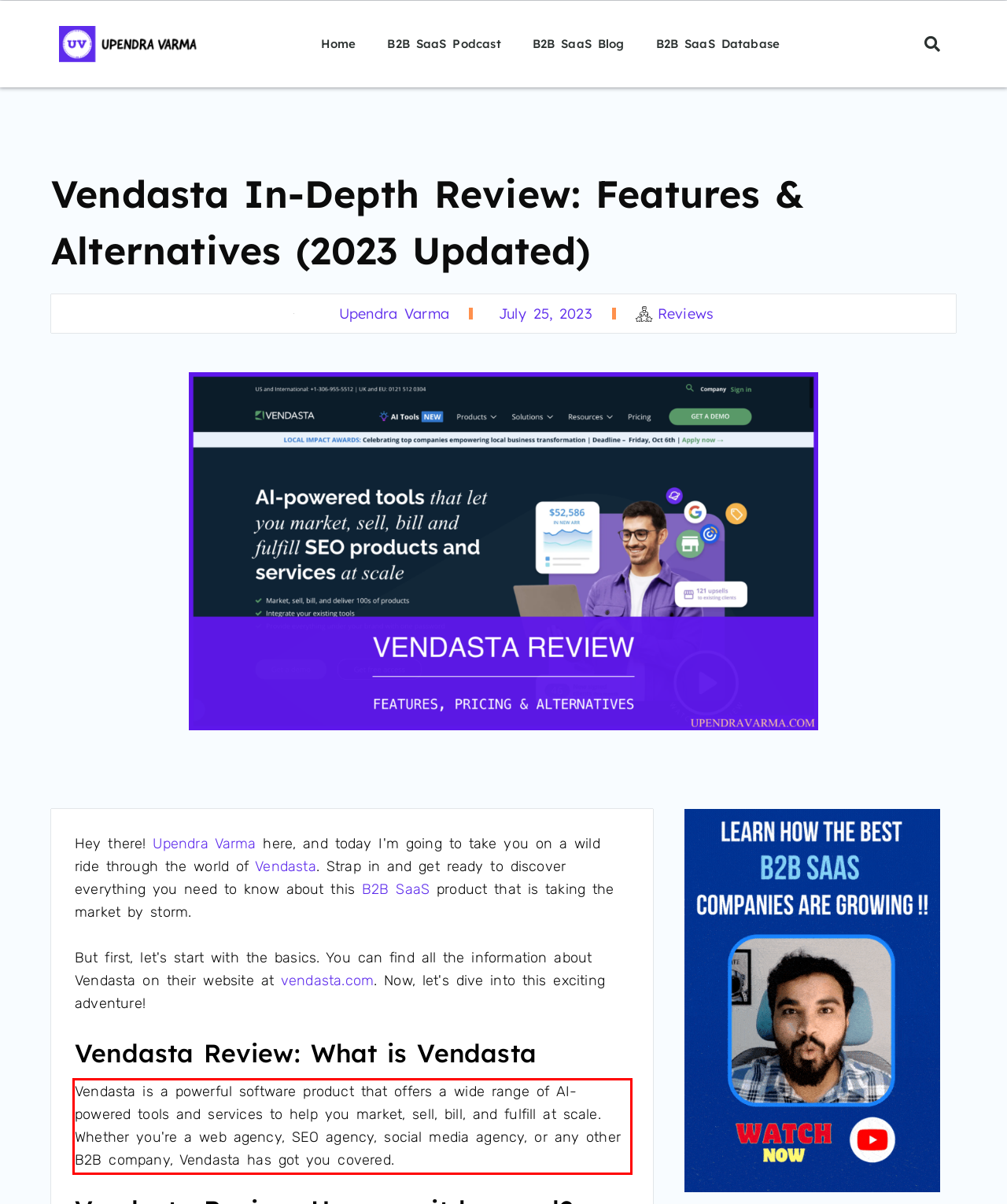Please perform OCR on the text within the red rectangle in the webpage screenshot and return the text content.

Vendasta is a powerful software product that offers a wide range of AI-powered tools and services to help you market, sell, bill, and fulfill at scale. Whether you're a web agency, SEO agency, social media agency, or any other B2B company, Vendasta has got you covered.